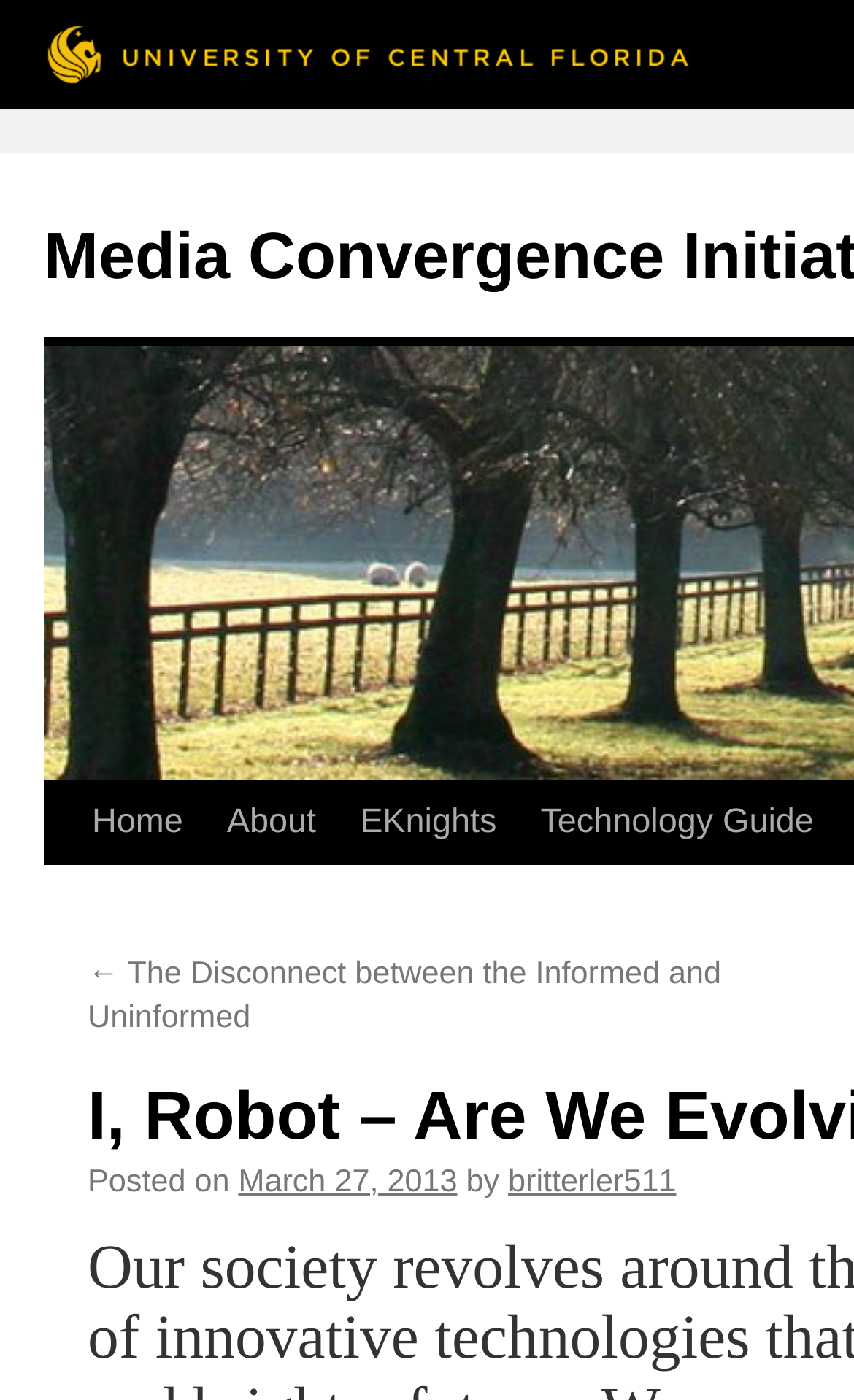Identify the bounding box of the UI component described as: "aria-label="University of Central Florida"".

[0.051, 0.014, 0.81, 0.063]